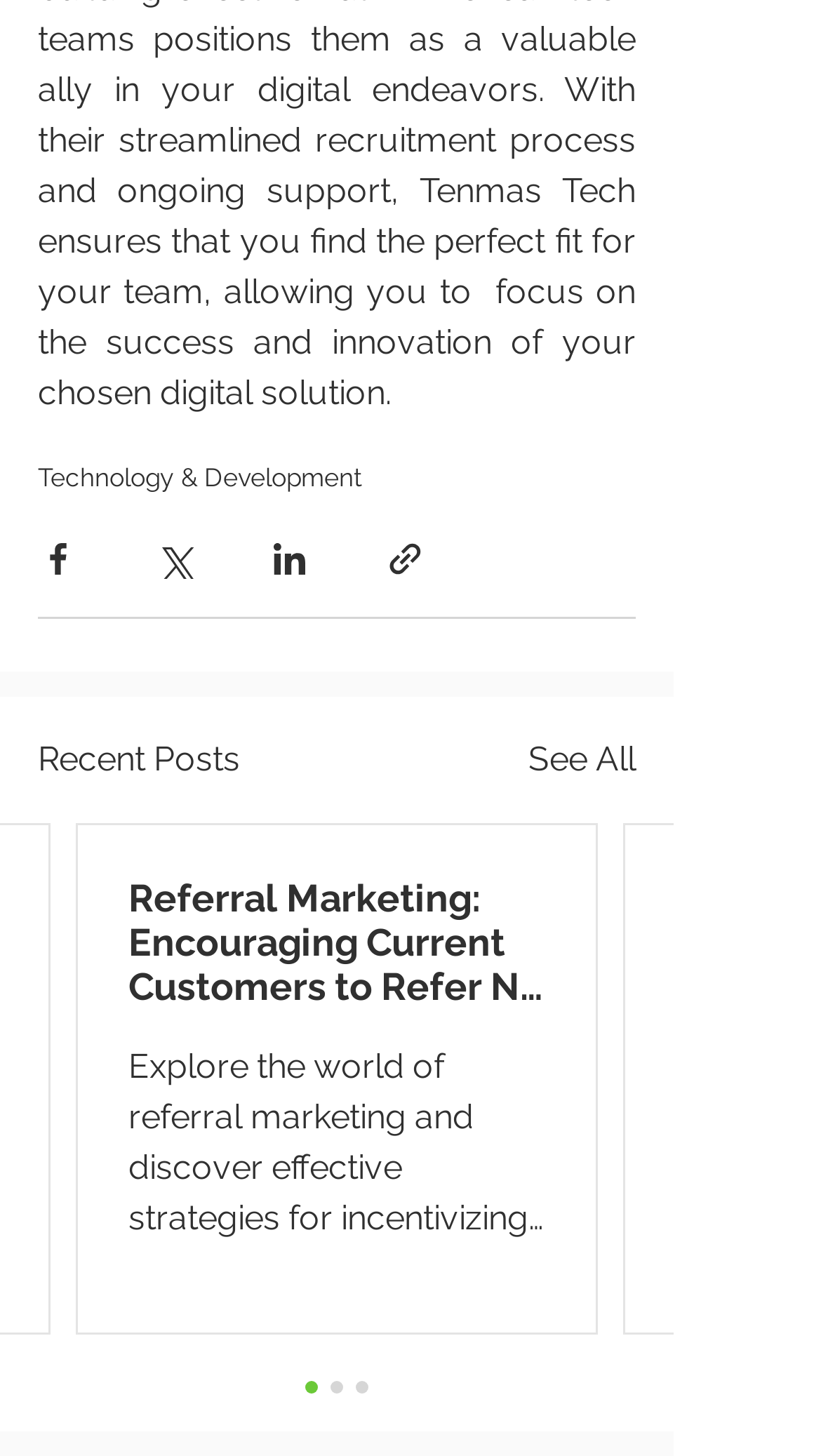Identify the bounding box coordinates for the UI element described as: "aria-label="Share via Facebook"".

[0.046, 0.37, 0.095, 0.398]